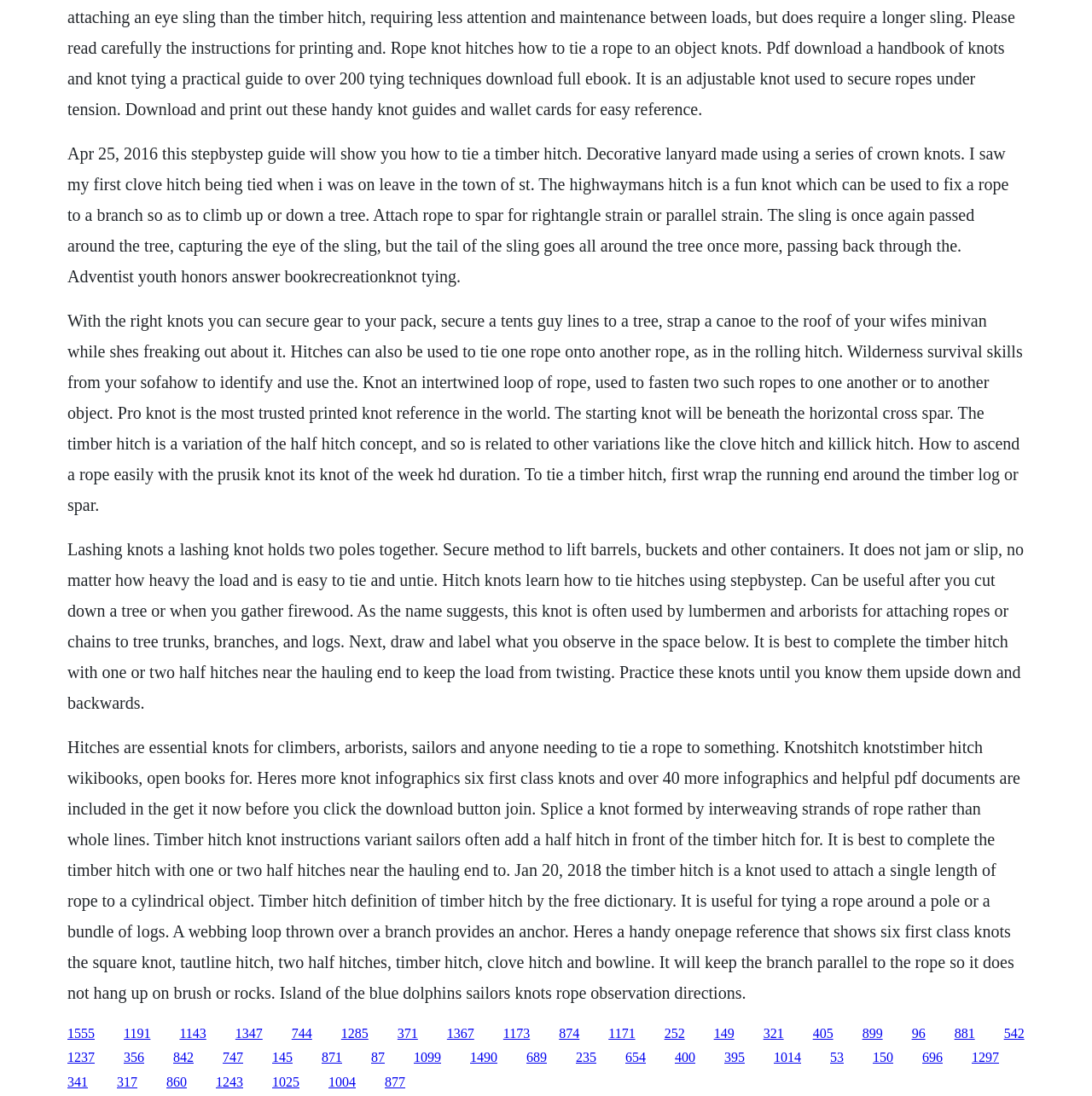What is the main topic of this webpage?
Answer the question with as much detail as possible.

Based on the text content of the webpage, it appears to be discussing various types of knots, including the timber hitch, and providing instructions on how to tie them.